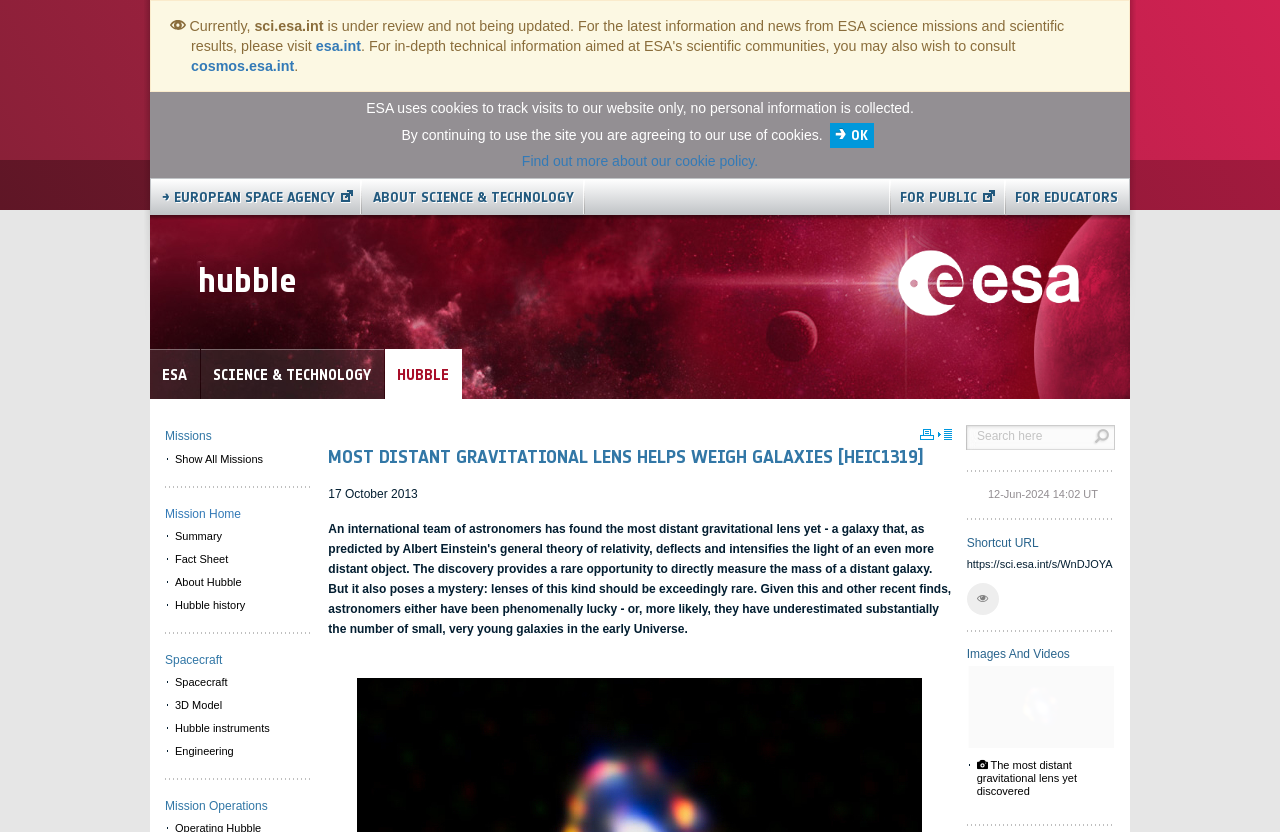Please identify the bounding box coordinates of the clickable region that I should interact with to perform the following instruction: "Show all missions". The coordinates should be expressed as four float numbers between 0 and 1, i.e., [left, top, right, bottom].

[0.129, 0.538, 0.242, 0.566]